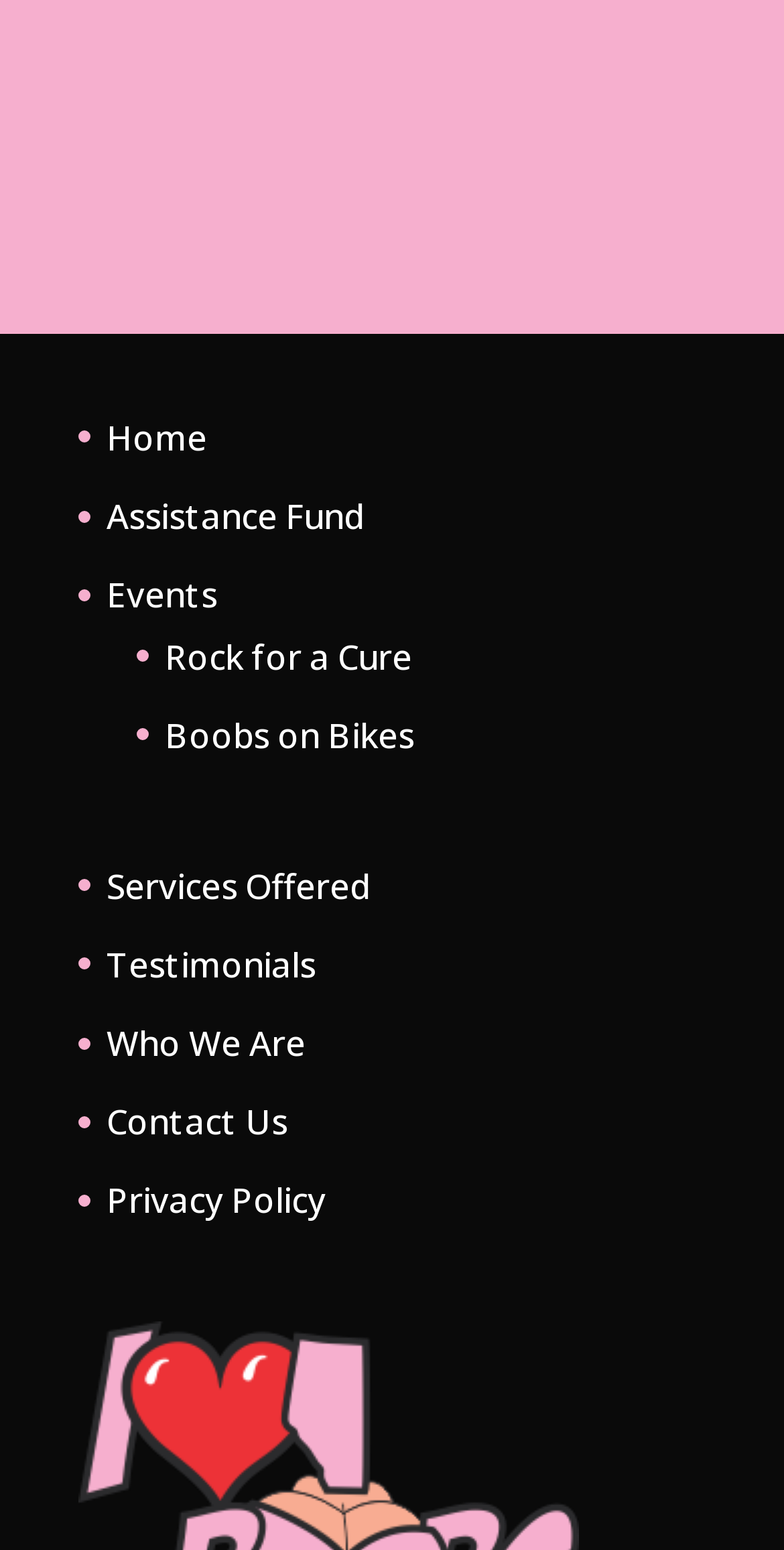Locate the bounding box coordinates of the area you need to click to fulfill this instruction: 'contact us'. The coordinates must be in the form of four float numbers ranging from 0 to 1: [left, top, right, bottom].

[0.136, 0.709, 0.367, 0.739]